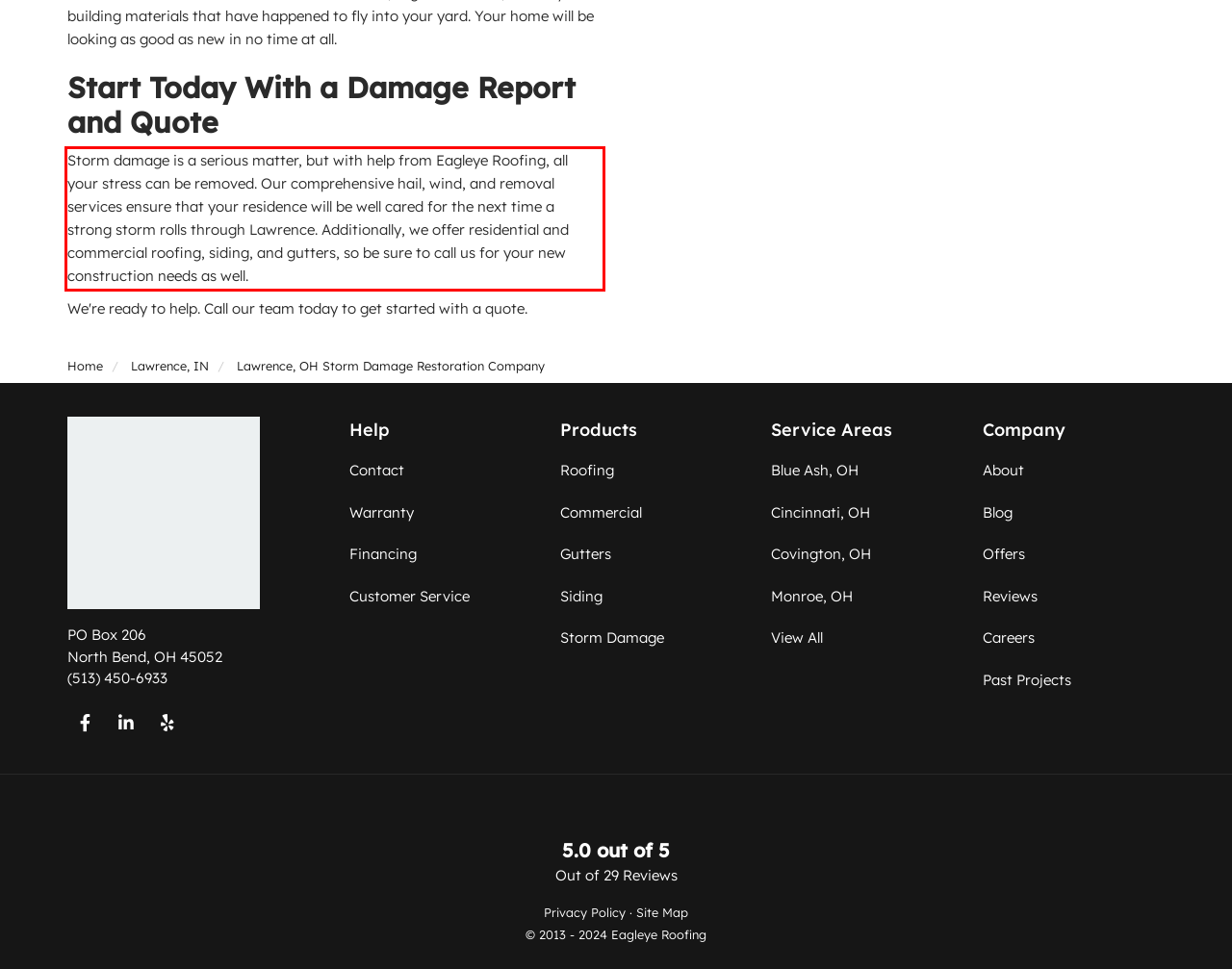Examine the screenshot of the webpage, locate the red bounding box, and perform OCR to extract the text contained within it.

Storm damage is a serious matter, but with help from Eagleye Roofing, all your stress can be removed. Our comprehensive hail, wind, and removal services ensure that your residence will be well cared for the next time a strong storm rolls through Lawrence. Additionally, we offer residential and commercial roofing, siding, and gutters, so be sure to call us for your new construction needs as well.